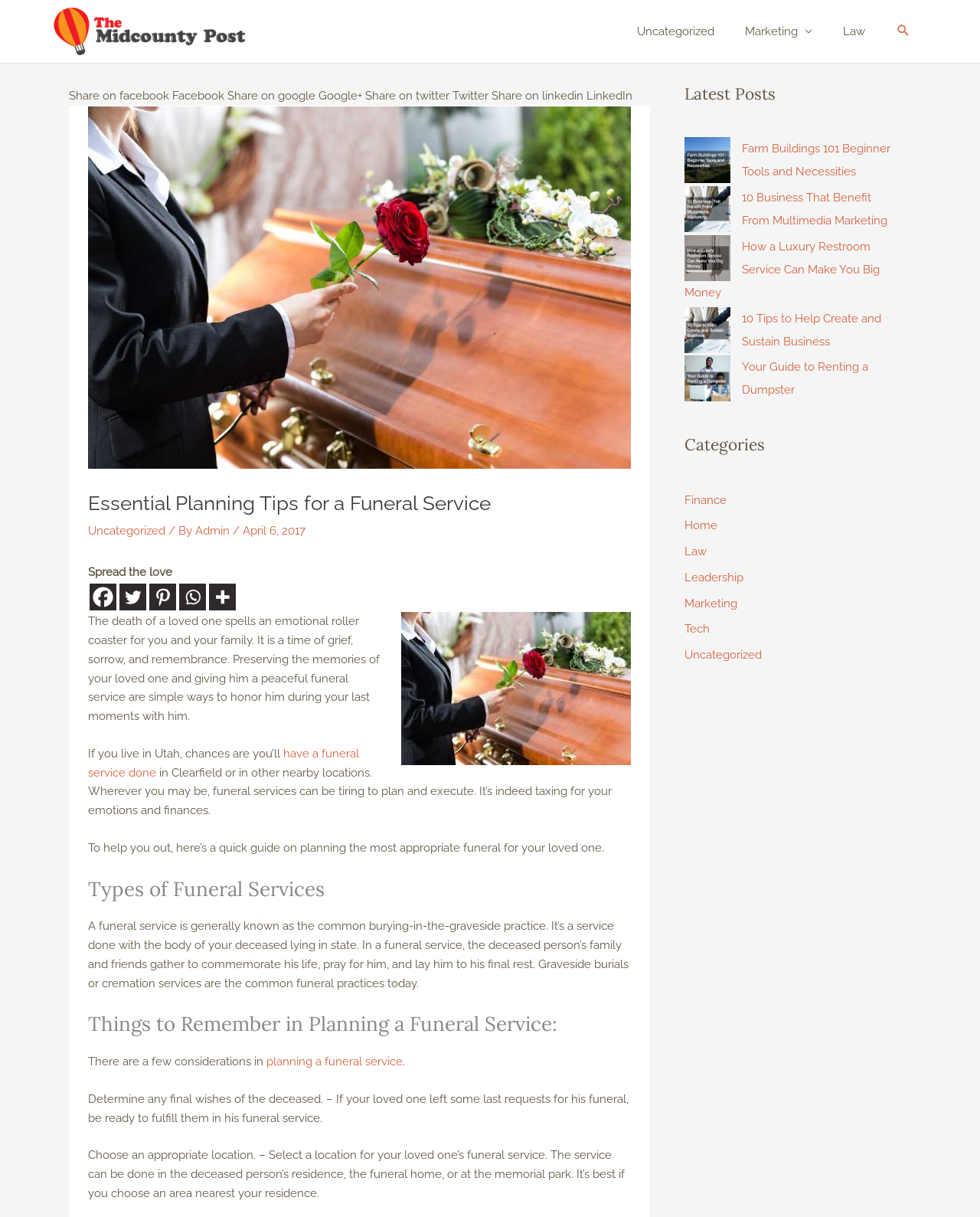Please find the bounding box coordinates of the element that you should click to achieve the following instruction: "Search using the search icon link". The coordinates should be presented as four float numbers between 0 and 1: [left, top, right, bottom].

[0.914, 0.019, 0.93, 0.034]